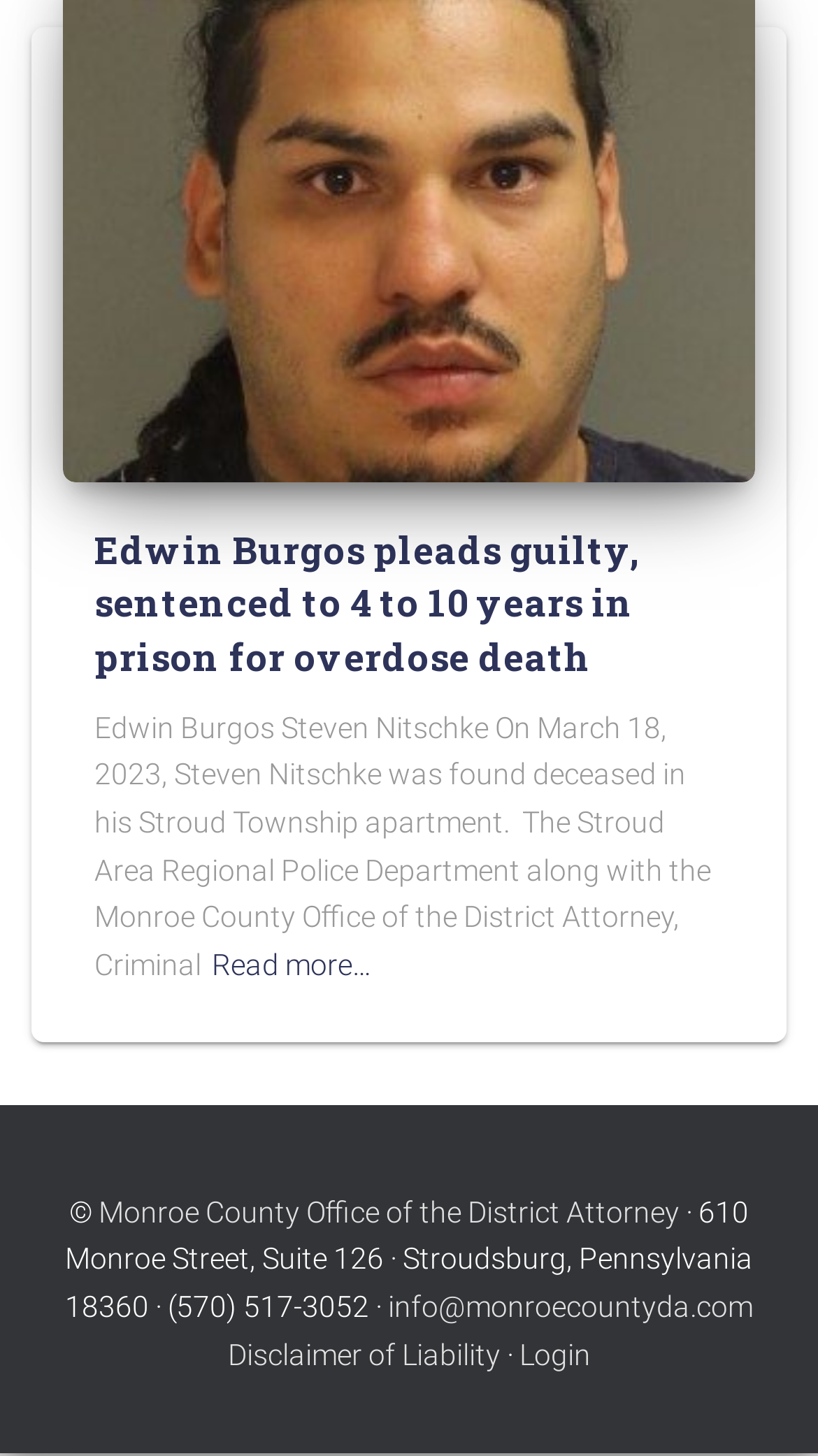What is the date when Steven Nitschke was found deceased?
Can you give a detailed and elaborate answer to the question?

The answer can be found in the article content, which says 'On March 18, 2023, Steven Nitschke was found deceased in his Stroud Township apartment.'.